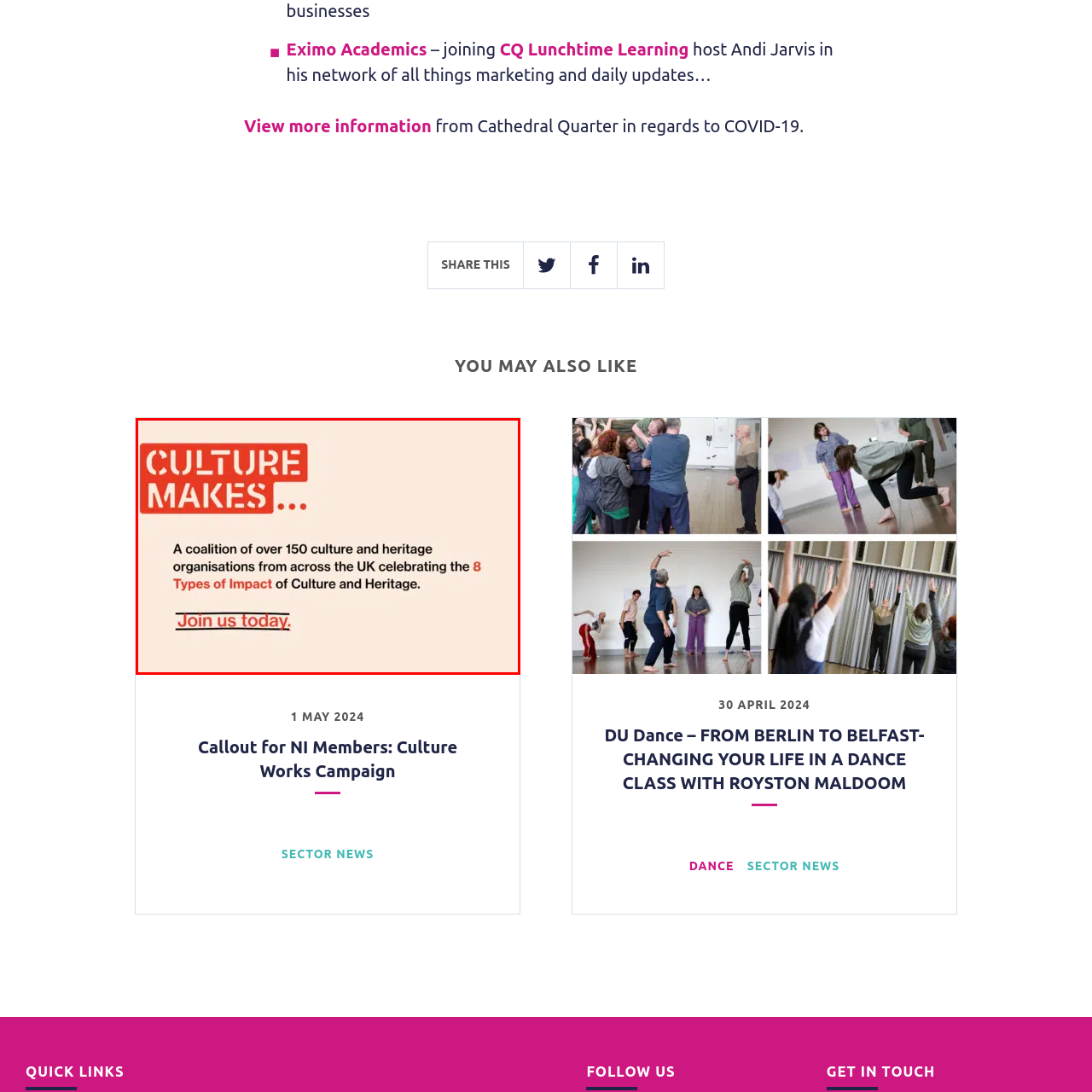Provide a thorough description of the image enclosed within the red border.

The image features a bold, stylish design centered around the phrase "CULTURE MAKES ...", emphasizing the importance of cultural initiatives. Below this striking title, a statement outlines the mission of a coalition comprising over 150 culture and heritage organizations across the UK. This initiative celebrates the "8 Types of Impact of Culture and Heritage," highlighting their significance in societal development. At the bottom of the image, an inviting call to action reads "Join us today," encouraging the audience to engage with the movement and become a part of the celebration of culture. The overall aesthetic blends modern typography with a warm color palette, effectively drawing attention to the campaign’s message and purpose.